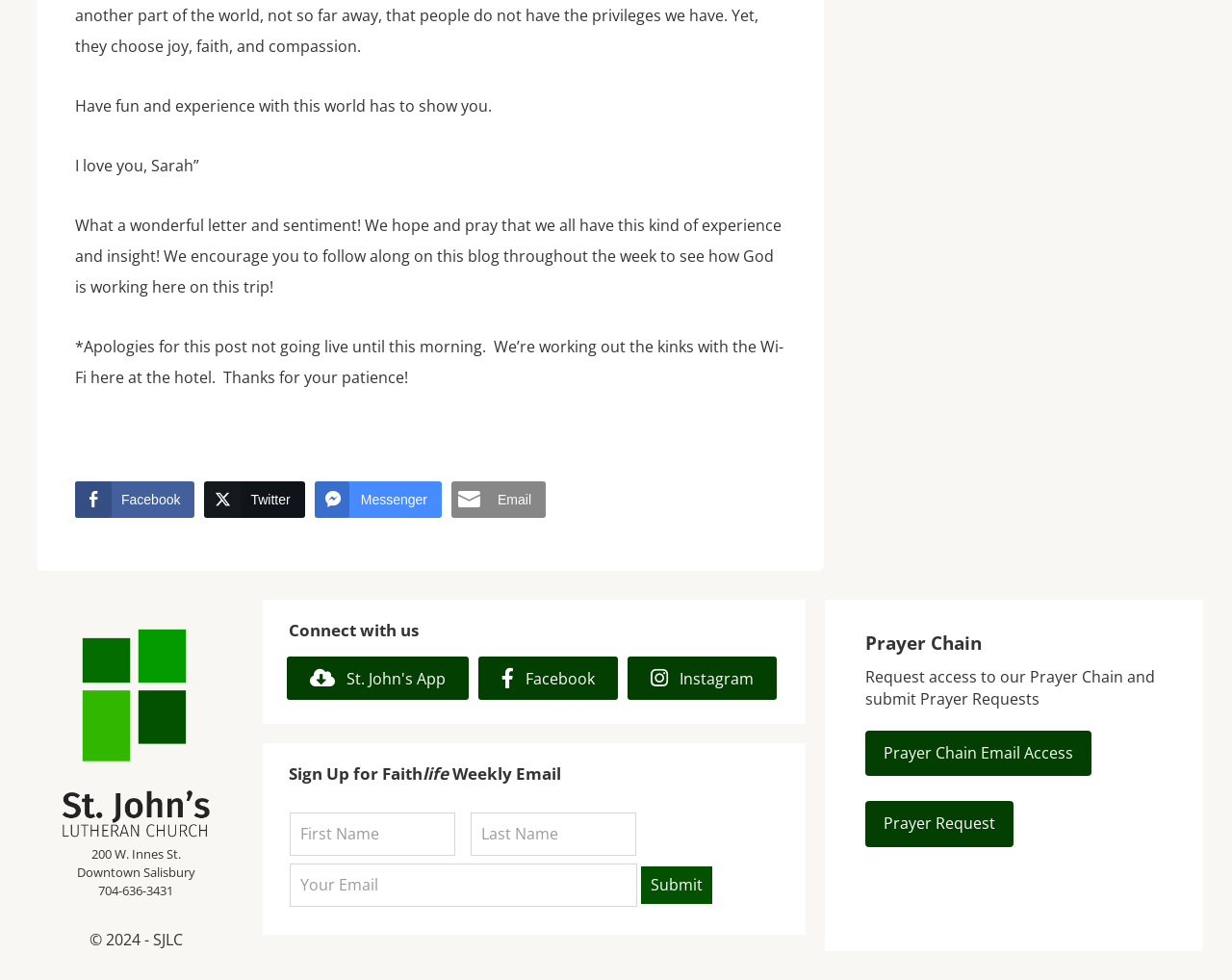Please identify the bounding box coordinates of the element I need to click to follow this instruction: "Visit SJLC-2024".

[0.044, 0.632, 0.177, 0.863]